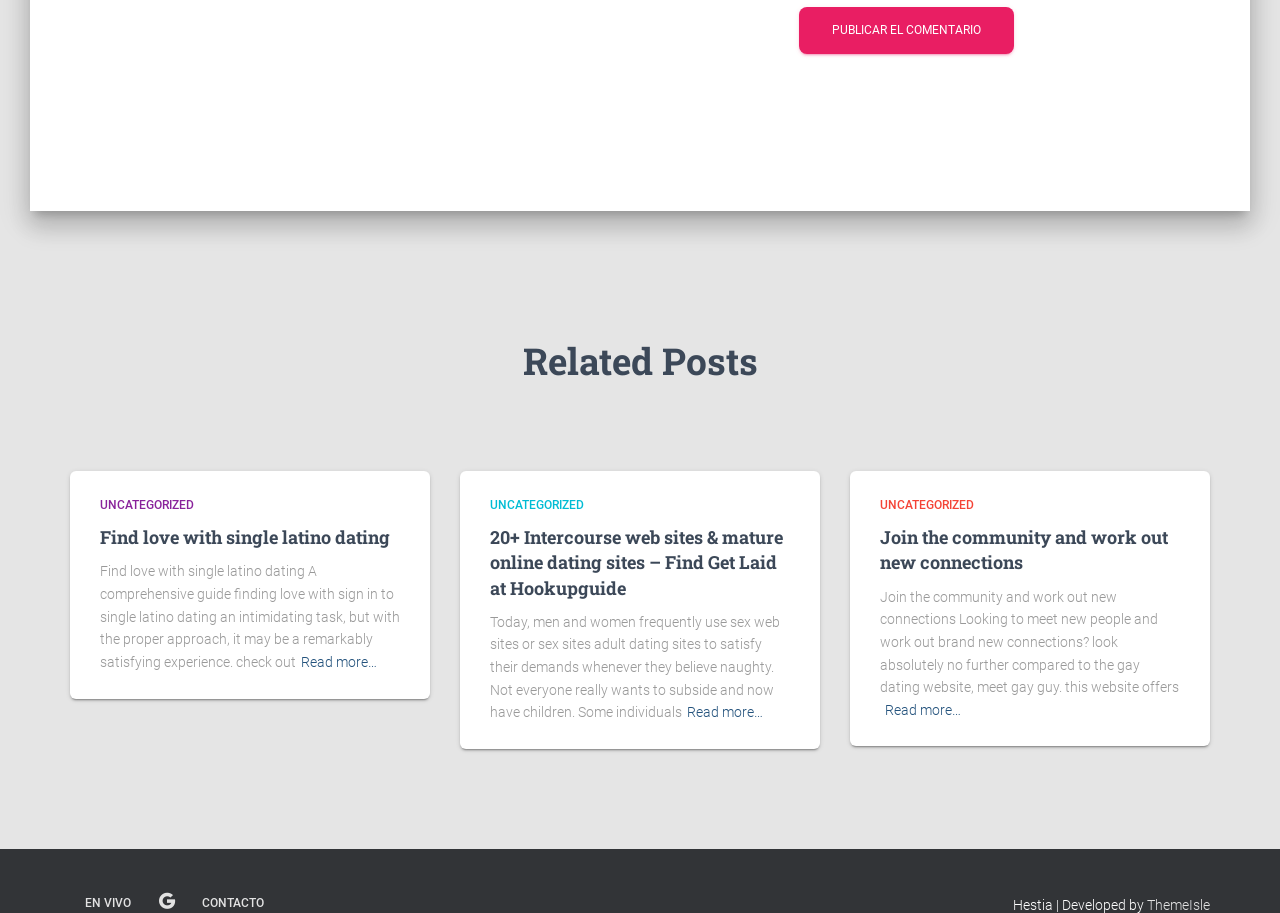Provide a one-word or one-phrase answer to the question:
How many links are there in the second related post?

2